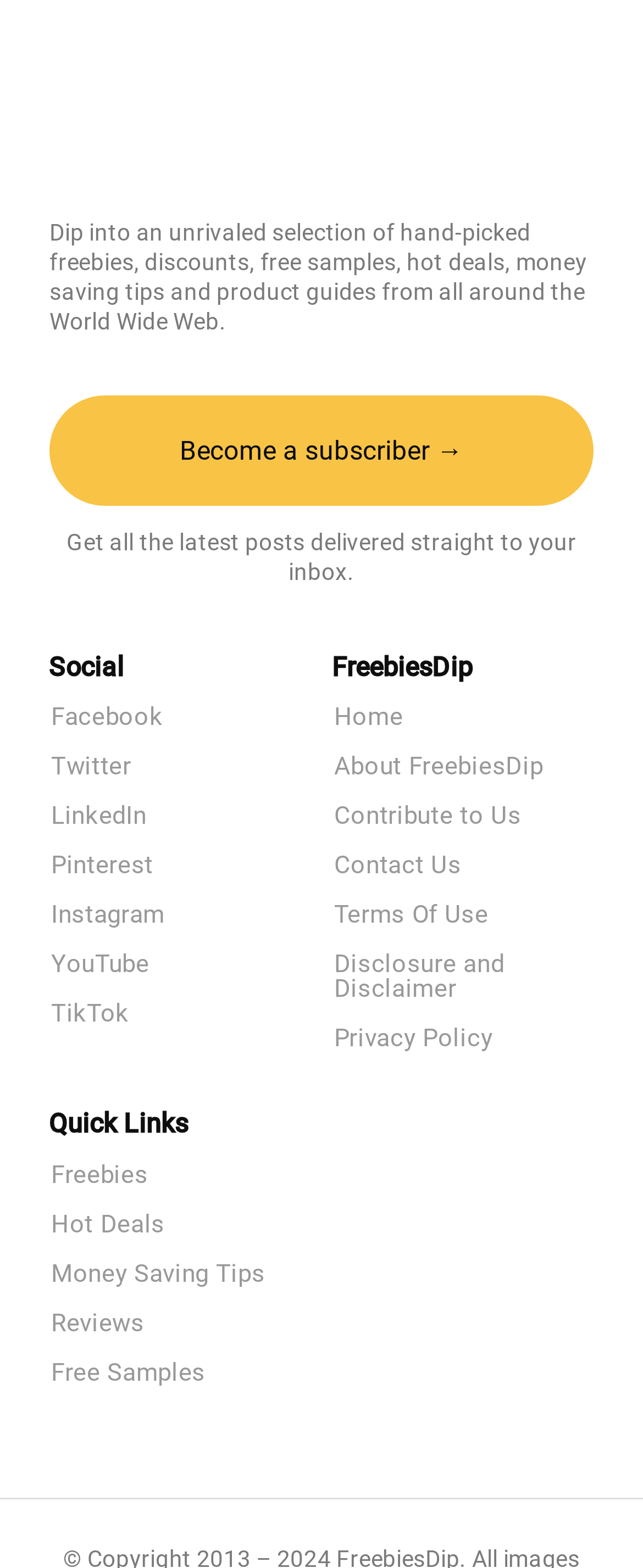Please locate the bounding box coordinates of the element that should be clicked to complete the given instruction: "Explore Freebies".

[0.077, 0.742, 0.923, 0.758]